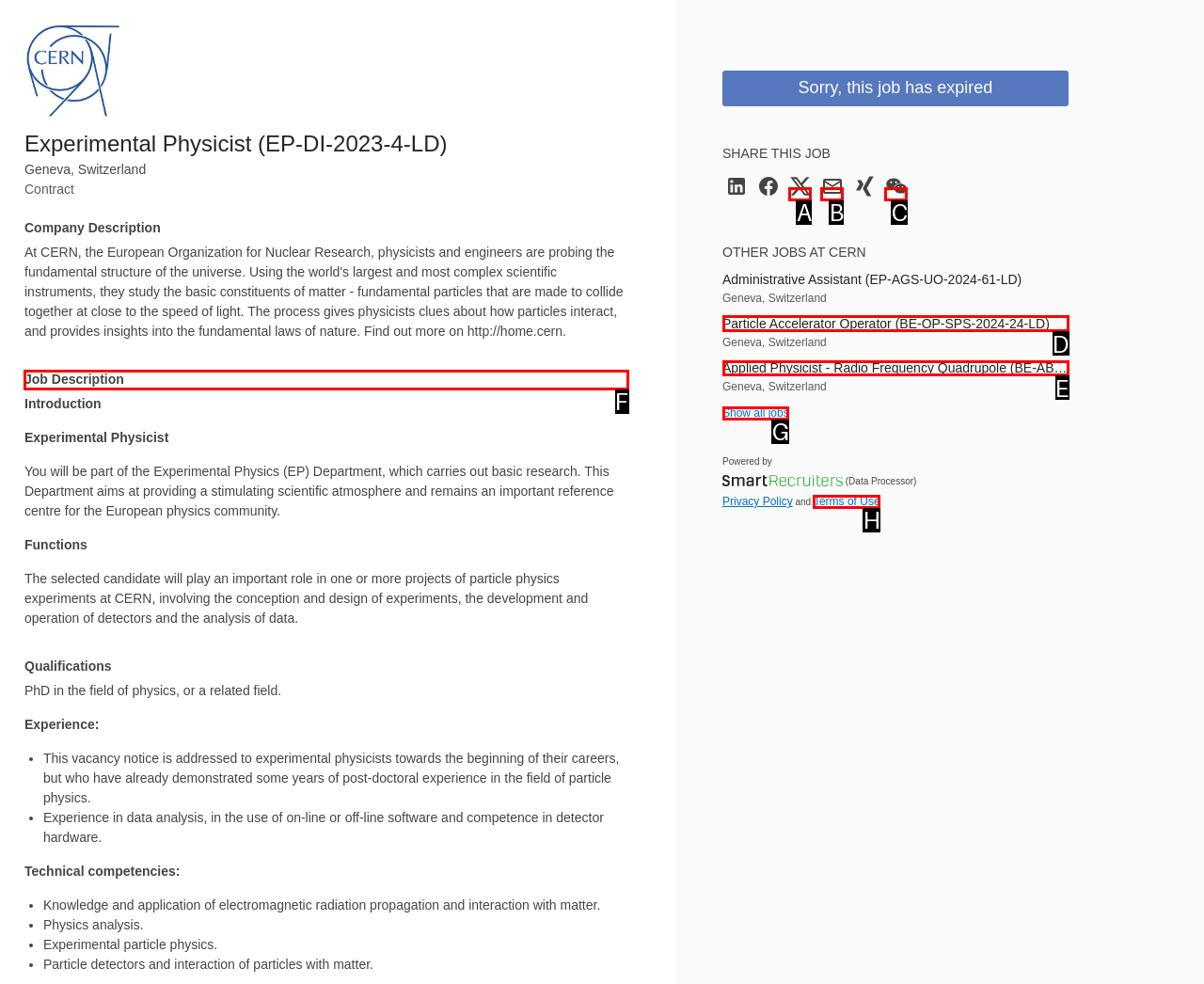Indicate the HTML element to be clicked to accomplish this task: View the job description Respond using the letter of the correct option.

F